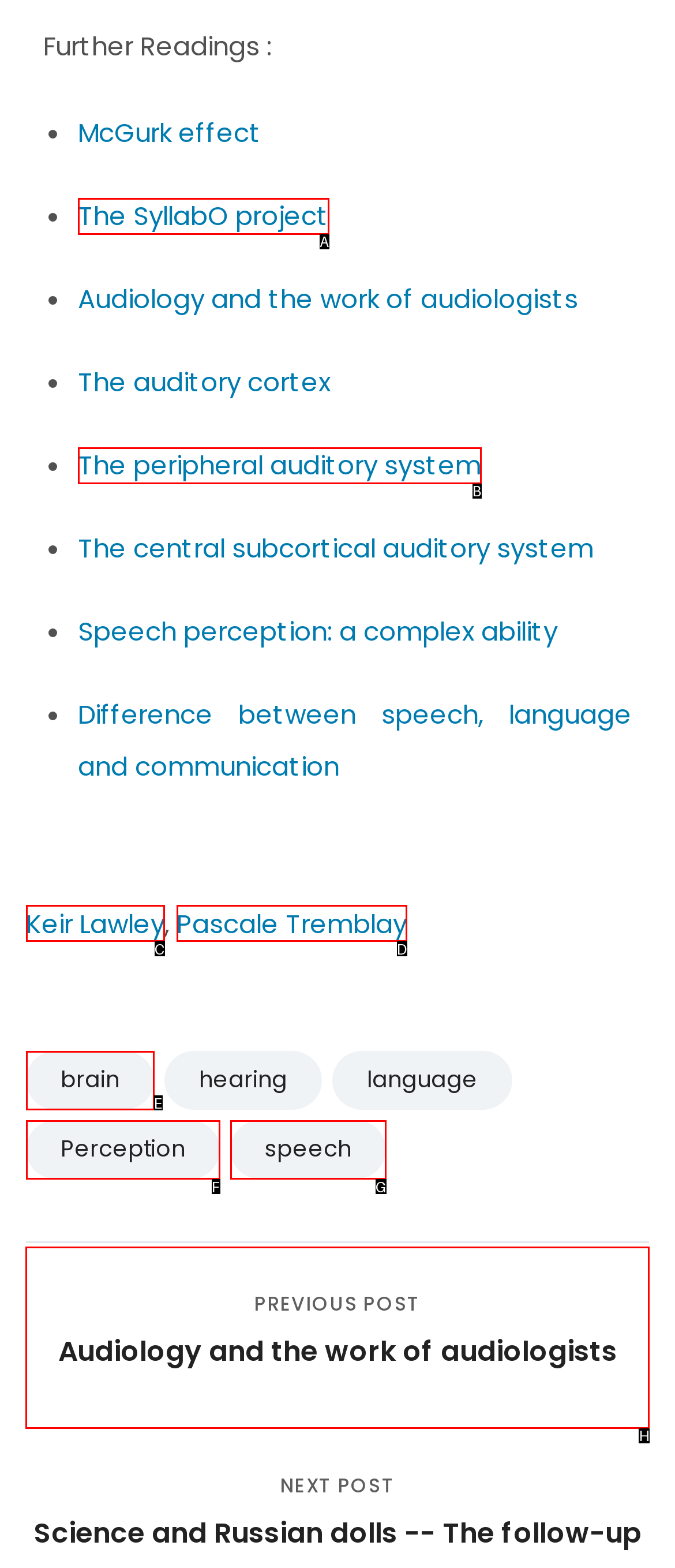For the instruction: View the previous post about Audiology and the work of audiologists, which HTML element should be clicked?
Respond with the letter of the appropriate option from the choices given.

H